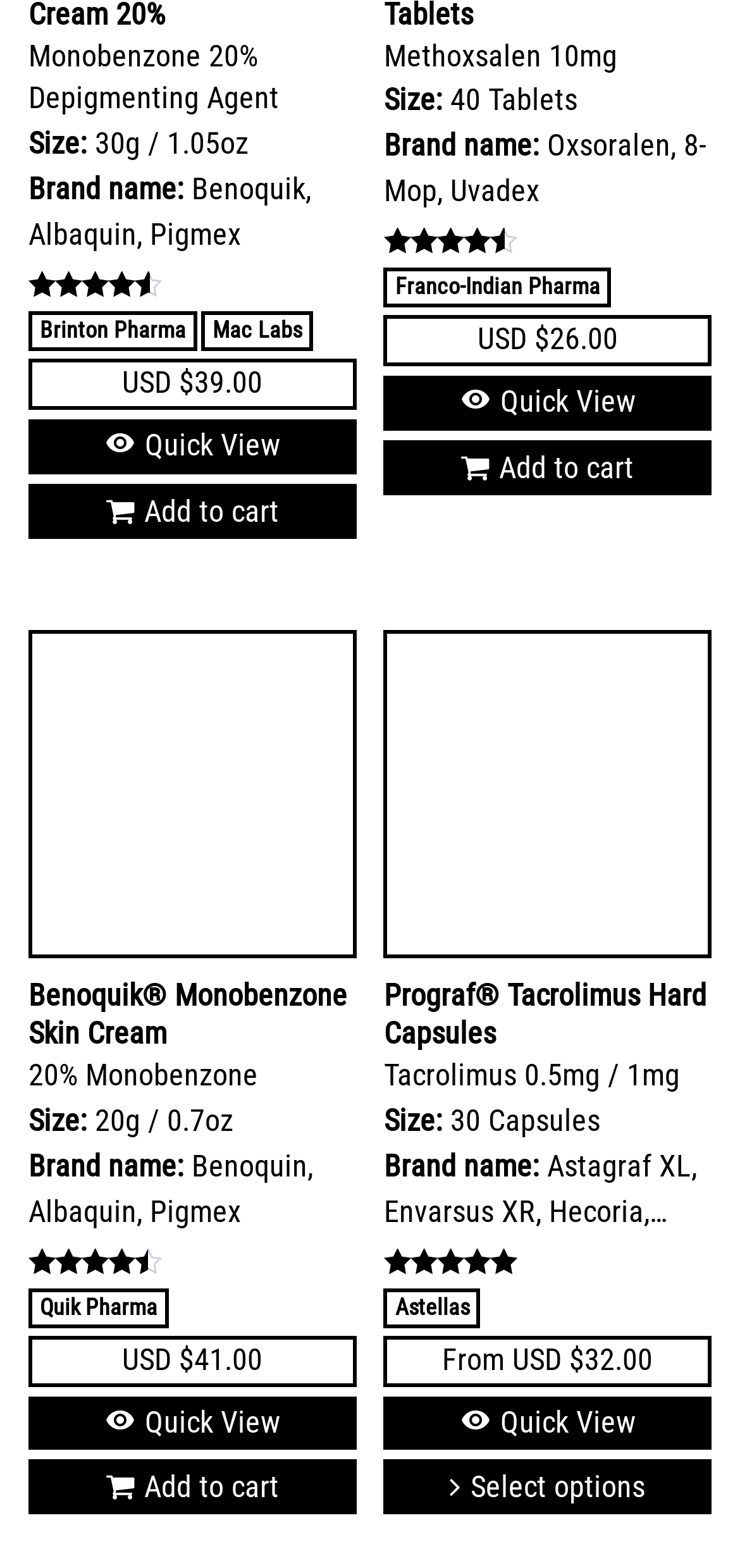Carefully examine the image and provide an in-depth answer to the question: How many tablets are in the second product?

The second product is 'Methoxsalen 10mg' and its size is mentioned as '40 Tablets' in the 'Size' section.